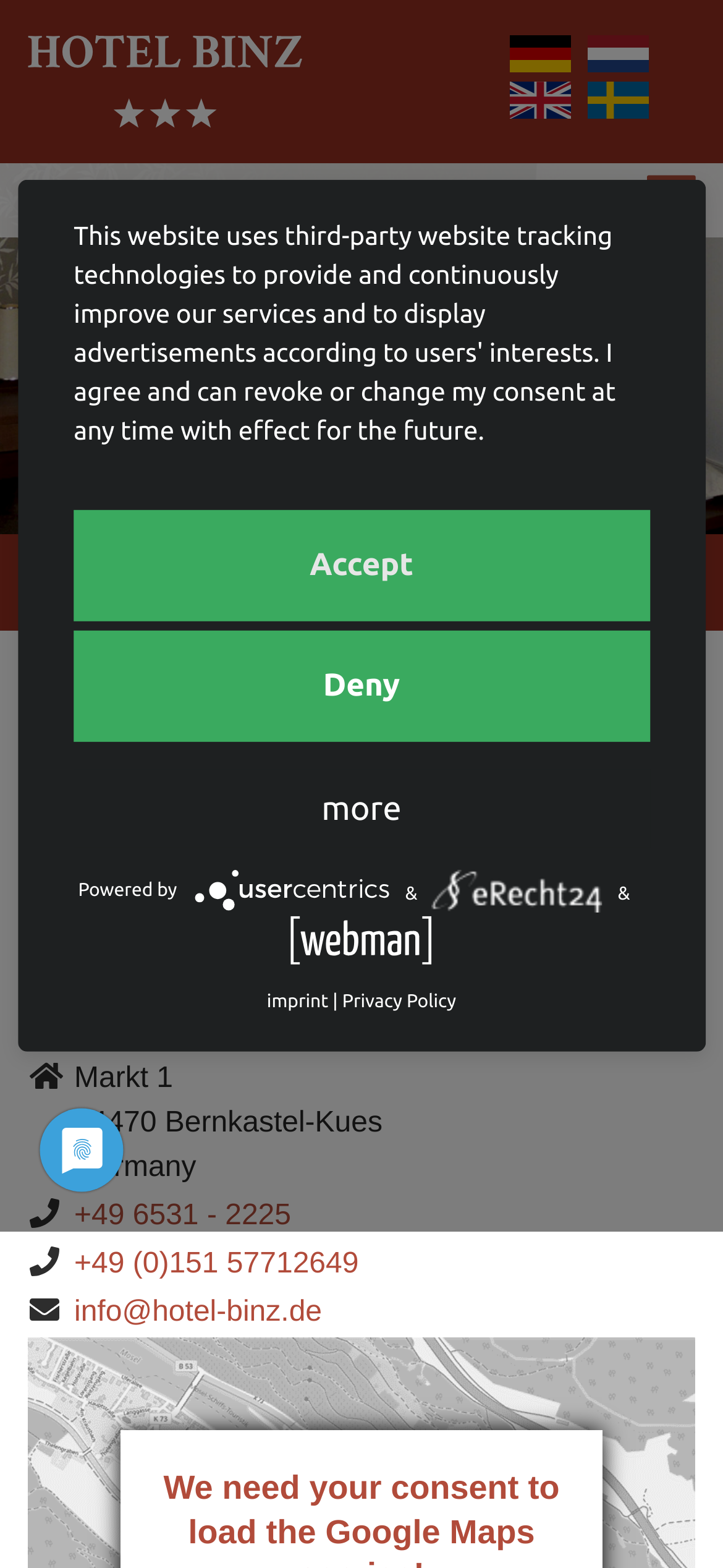Can you show the bounding box coordinates of the region to click on to complete the task described in the instruction: "Send an email to the hotel"?

[0.103, 0.827, 0.445, 0.847]